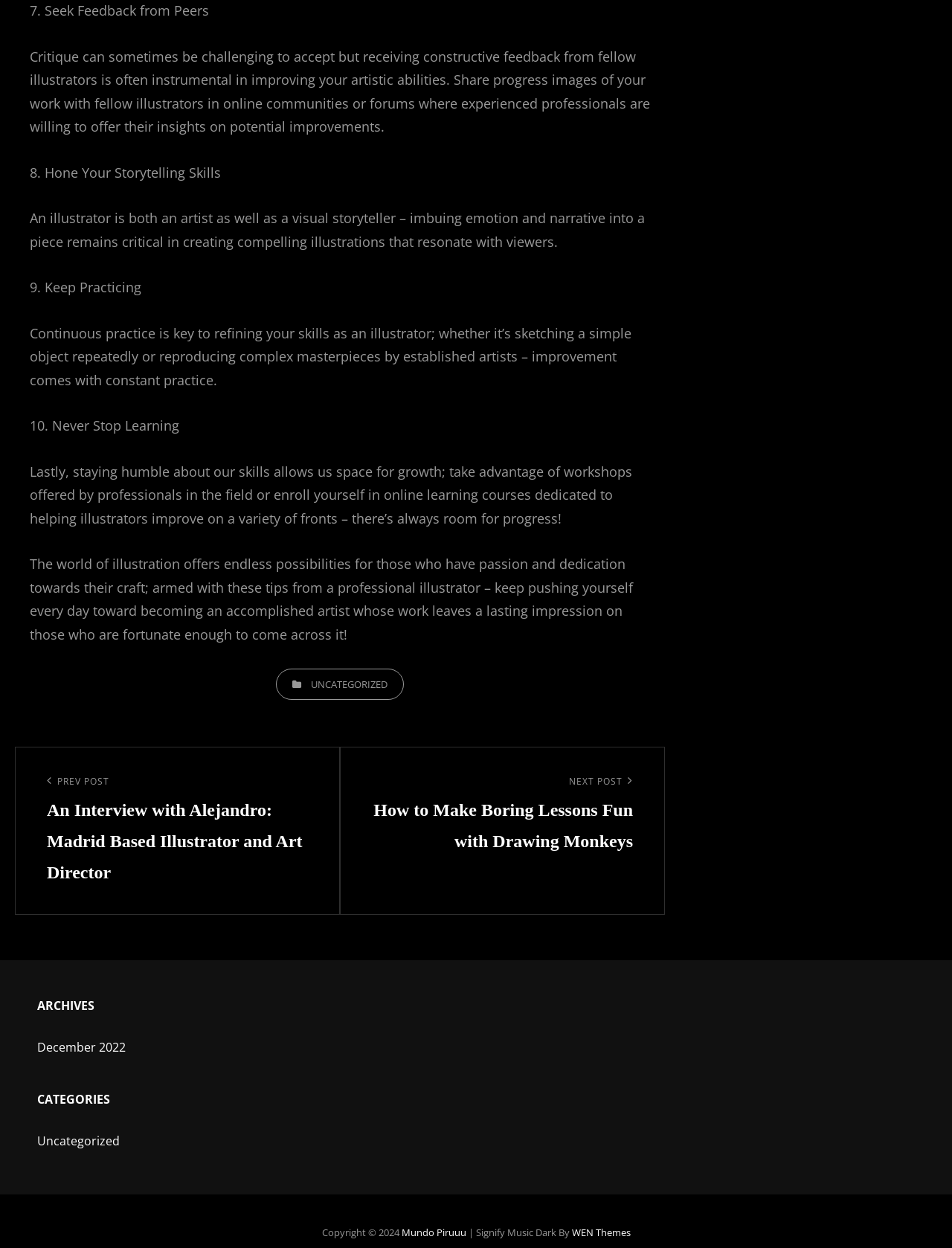Examine the image and give a thorough answer to the following question:
How many archives are listed on the webpage?

In the archives section, there is a link 'December 2022' which implies that there is only one archive listed.